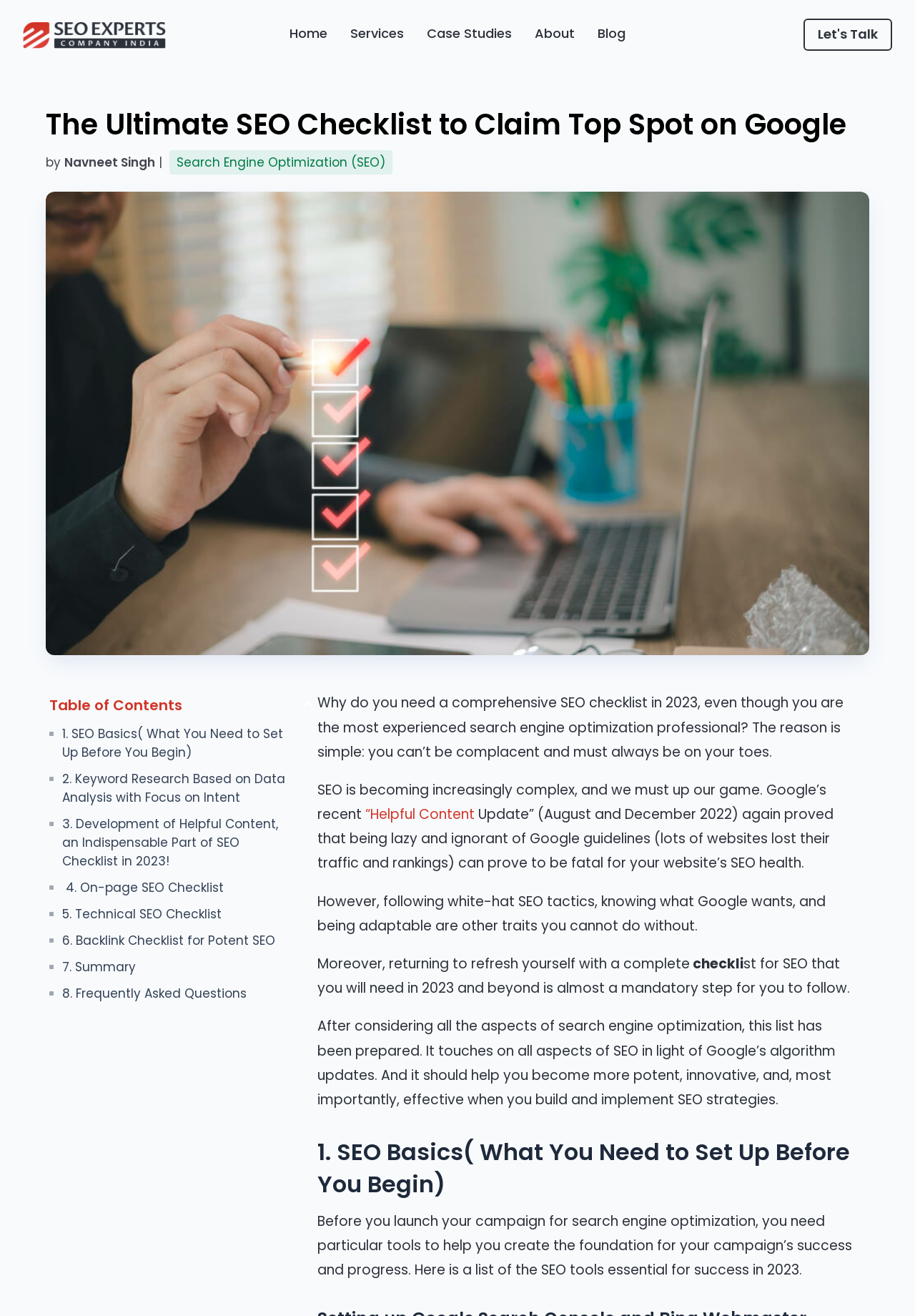What is the purpose of the SEO checklist?
Answer the question with a detailed and thorough explanation.

The webpage provides a comprehensive SEO checklist to help users improve their website's authority and visibility on search engines like Google. The checklist covers various aspects of SEO, including keyword research, content development, on-page optimization, and backlink building.